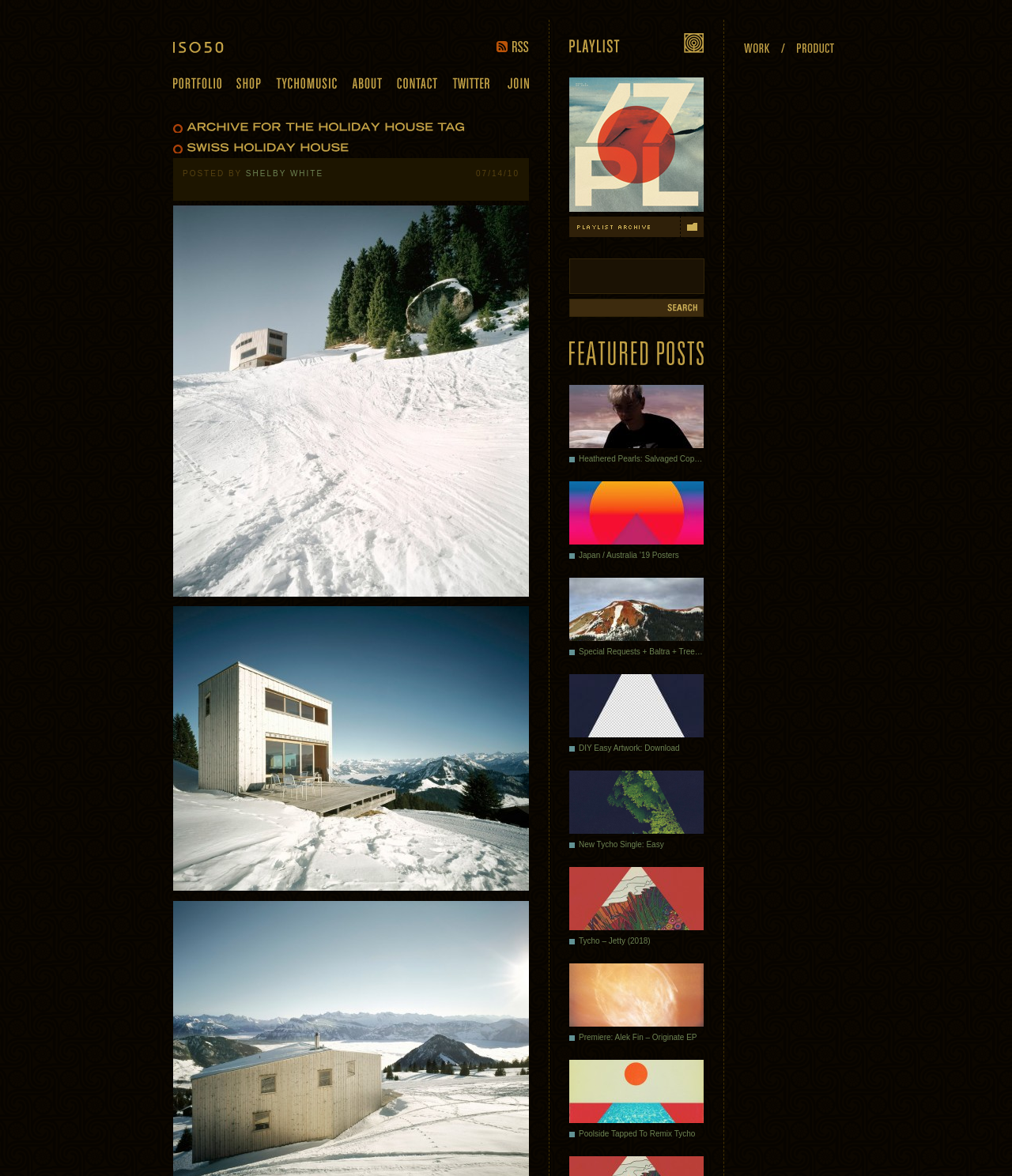Please study the image and answer the question comprehensively:
What is the purpose of the search bar?

The search bar is located on the right side of the webpage, and it has a textbox and a 'Search' button. This suggests that the purpose of the search bar is to allow users to search for specific content within the blog.